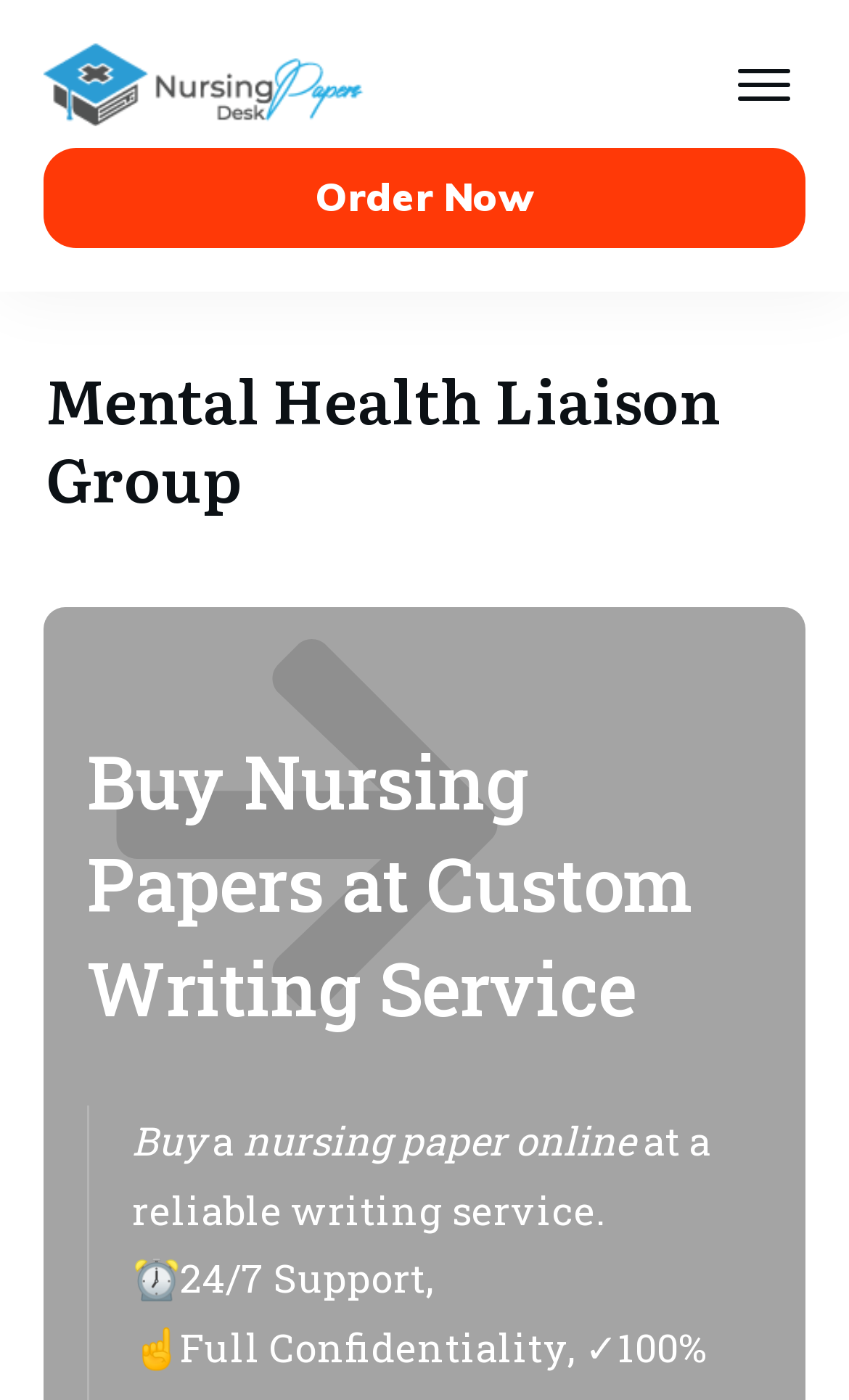Answer the following in one word or a short phrase: 
What kind of support does the website offer?

24/7 Support